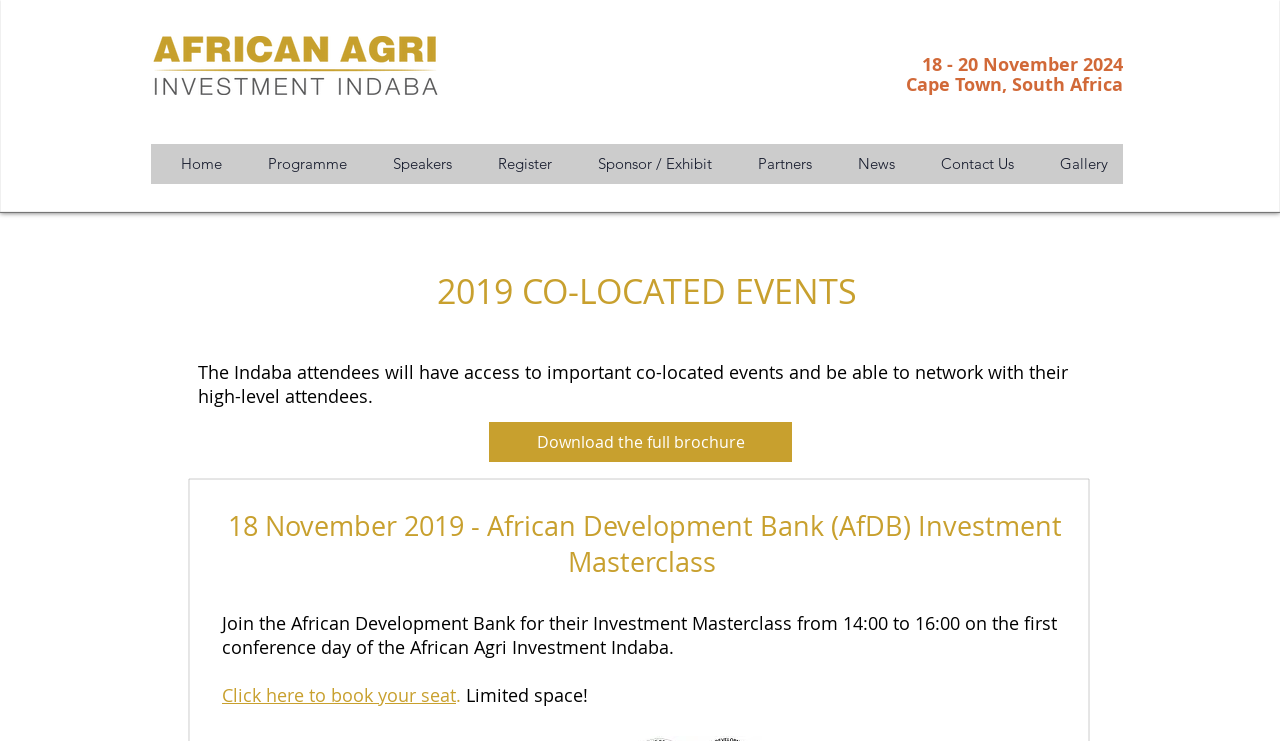Please determine the bounding box coordinates of the clickable area required to carry out the following instruction: "Register for the event". The coordinates must be four float numbers between 0 and 1, represented as [left, top, right, bottom].

[0.365, 0.194, 0.443, 0.248]